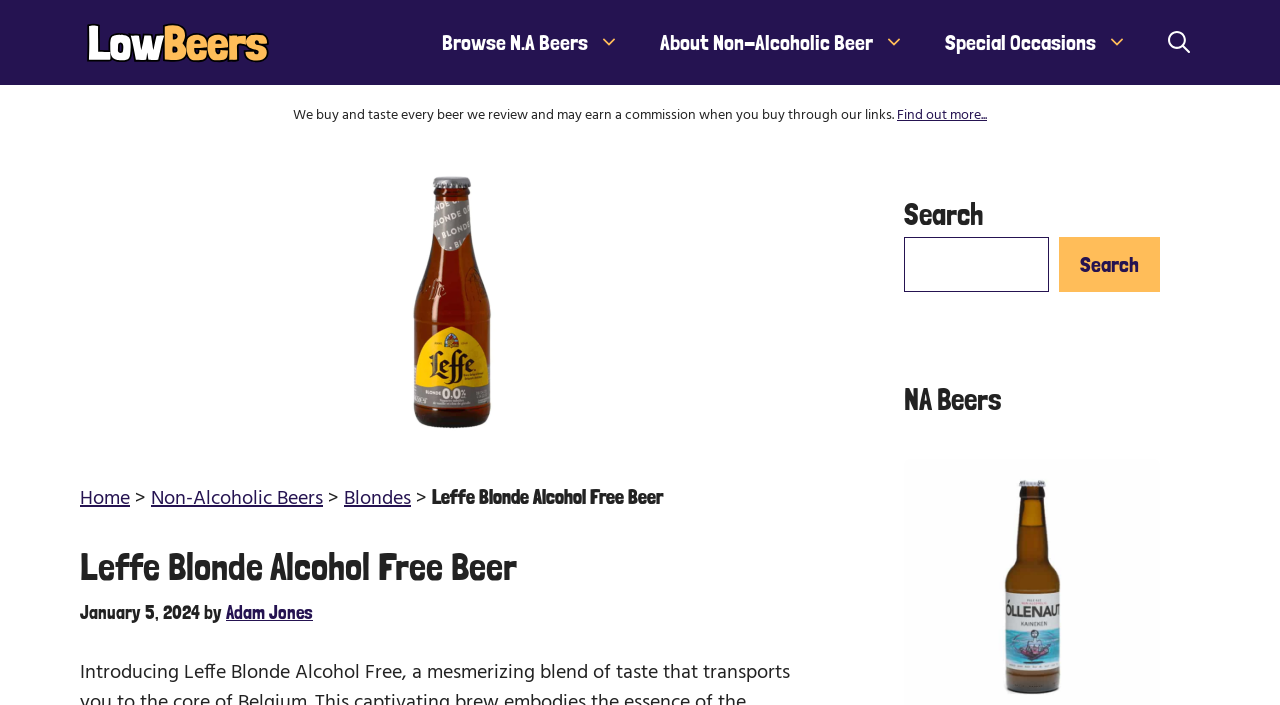Please find the bounding box for the following UI element description. Provide the coordinates in (top-left x, top-left y, bottom-right x, bottom-right y) format, with values between 0 and 1: alt="Low Beers"

[0.062, 0.038, 0.219, 0.083]